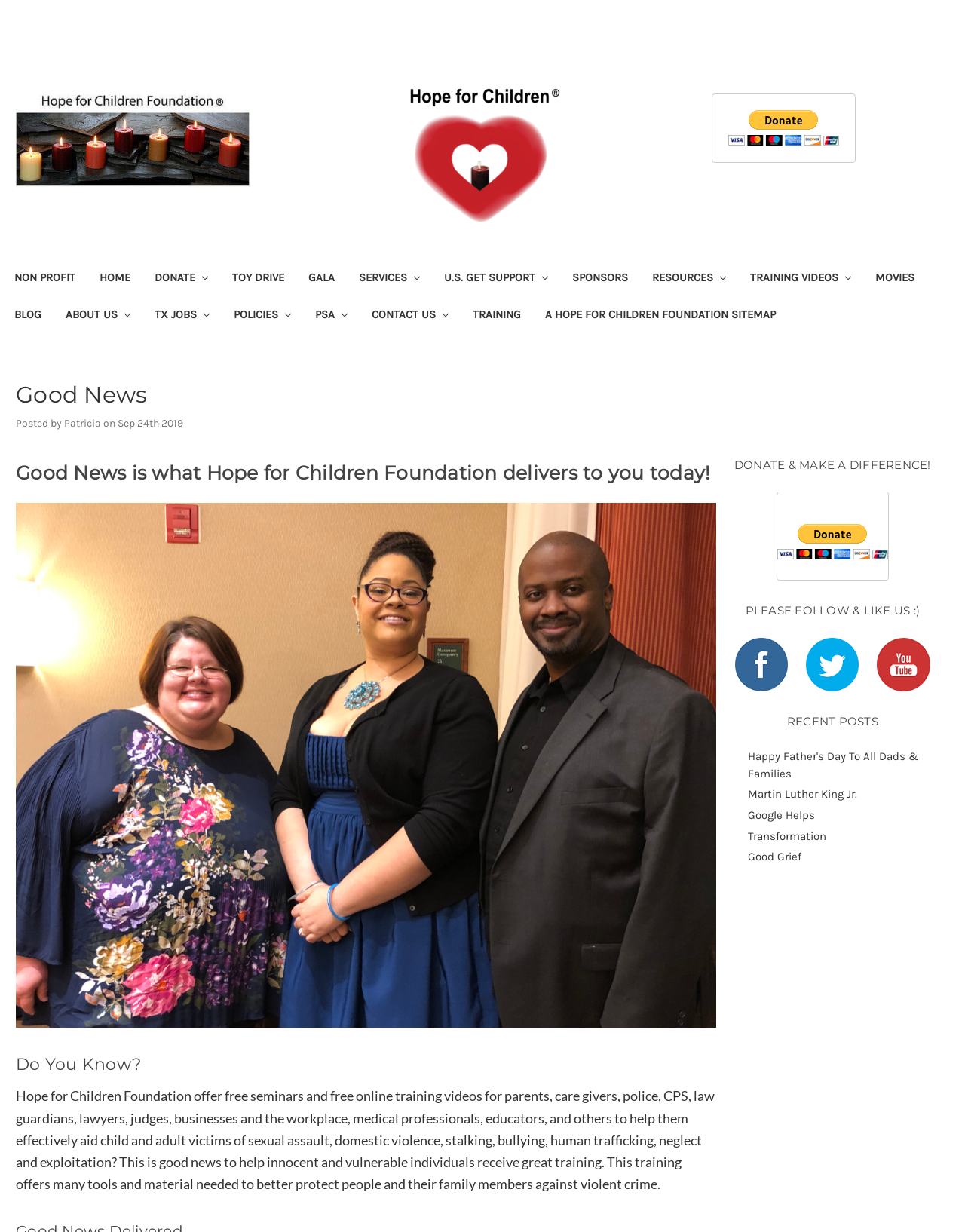Determine the bounding box of the UI element mentioned here: "Martin Luther King Jr.". The coordinates must be in the format [left, top, right, bottom] with values ranging from 0 to 1.

[0.775, 0.639, 0.888, 0.65]